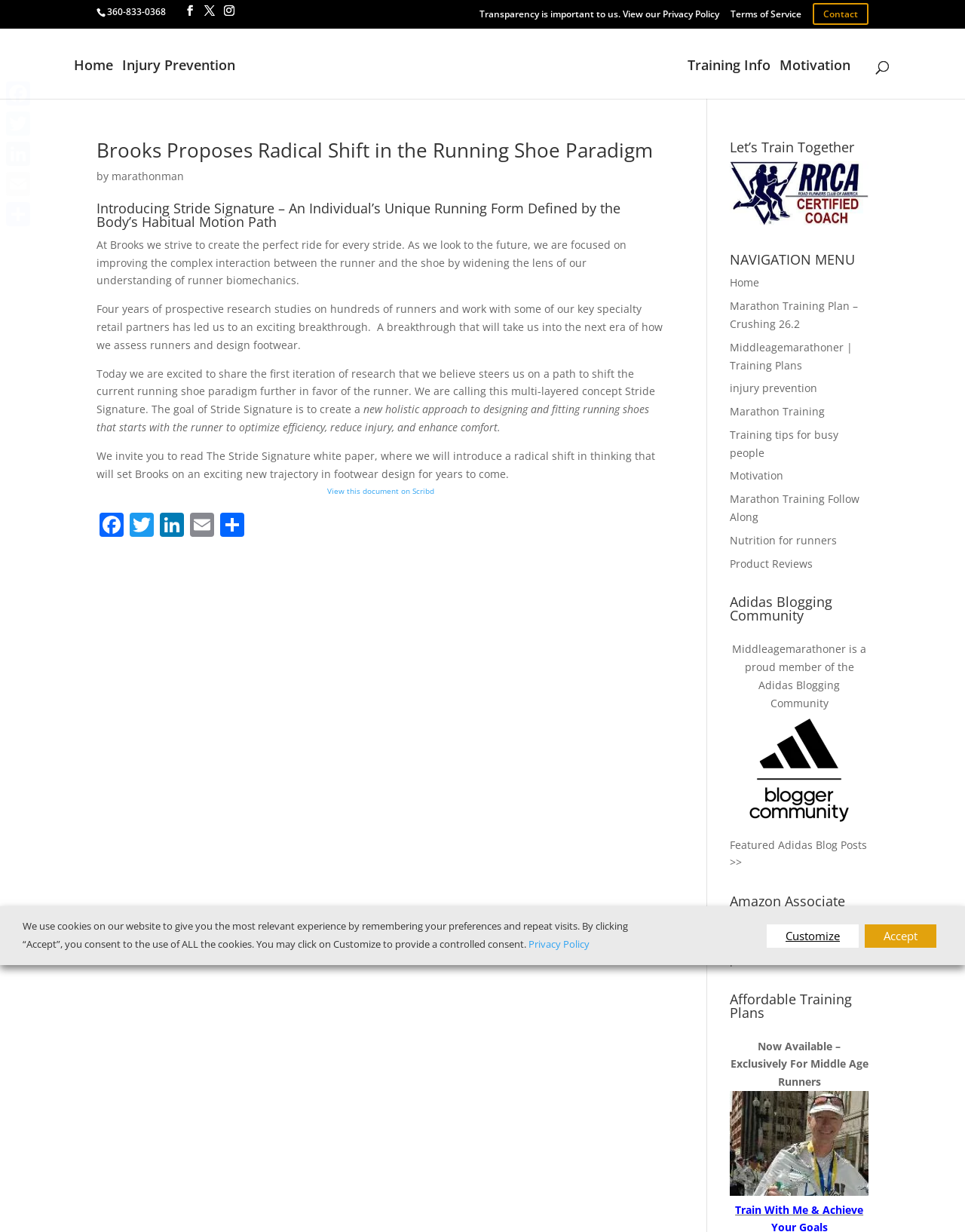Generate a thorough description of the webpage.

The webpage is titled "Brooks Archives - Middleagemarathoner.com" and appears to be a blog or article page focused on running and marathon training. At the top of the page, there is a phone number "360-833-0368" and several social media links, including Facebook, Twitter, LinkedIn, and Email. 

Below the social media links, there is a navigation menu with links to "Home", "Injury Prevention", "Training Info", "Motivation", and "Middleagemarathoner.com". 

The main content of the page is an article titled "Brooks Proposes Radical Shift in the Running Shoe Paradigm". The article discusses Brooks' new approach to designing running shoes, called Stride Signature, which aims to create a more holistic and efficient approach to running shoe design. The article includes several paragraphs of text, as well as a link to a white paper on the topic.

To the right of the article, there is a sidebar with several headings, including "Let's Train Together", "NAVIGATION MENU", "Adidas Blogging Community", "Amazon Associate", and "Affordable Training Plans". The sidebar includes links to various training plans, product reviews, and blog posts, as well as an image of Adidas running shoes.

At the bottom of the page, there is a cookie consent dialog box with a message about the use of cookies on the website and options to customize or accept the use of cookies.